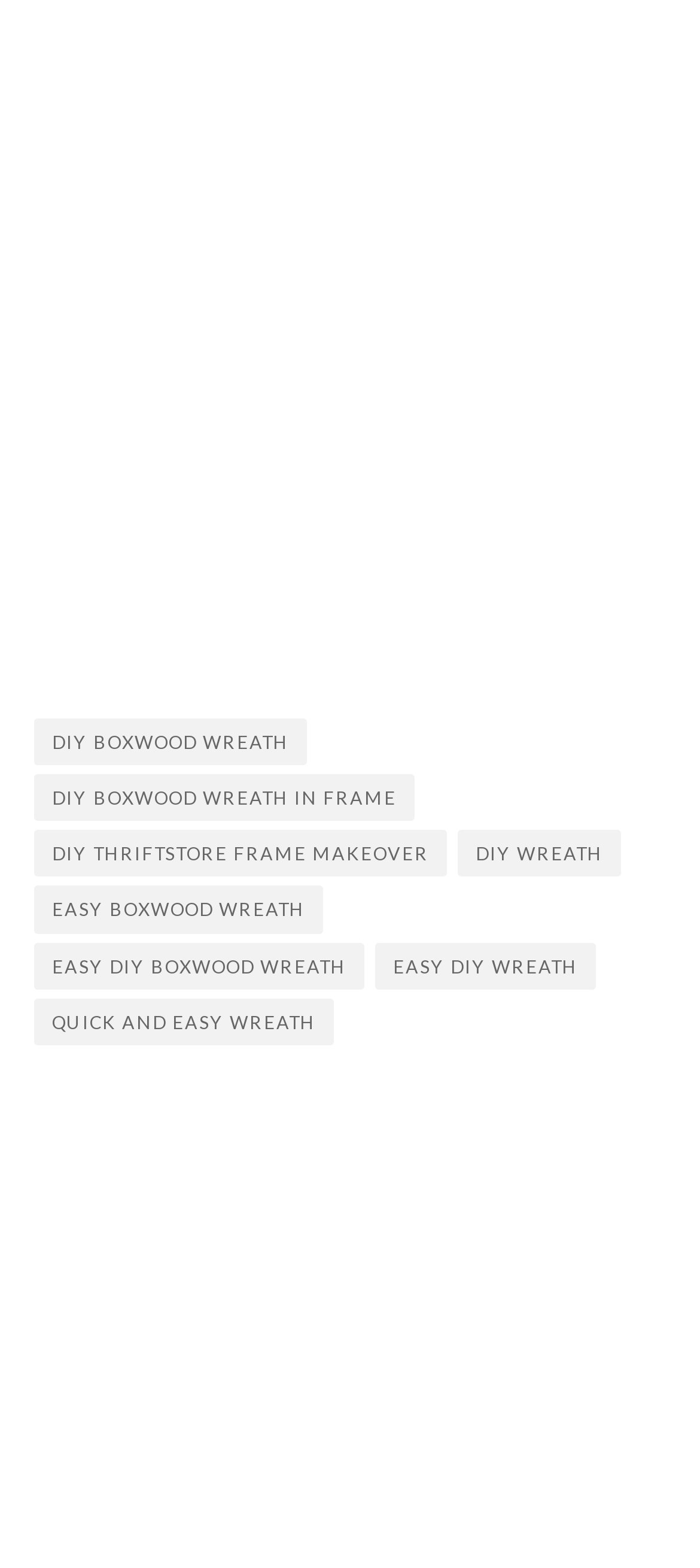Using the given description, provide the bounding box coordinates formatted as (top-left x, top-left y, bottom-right x, bottom-right y), with all values being floating point numbers between 0 and 1. Description: easy DIY wreath

[0.536, 0.157, 0.851, 0.188]